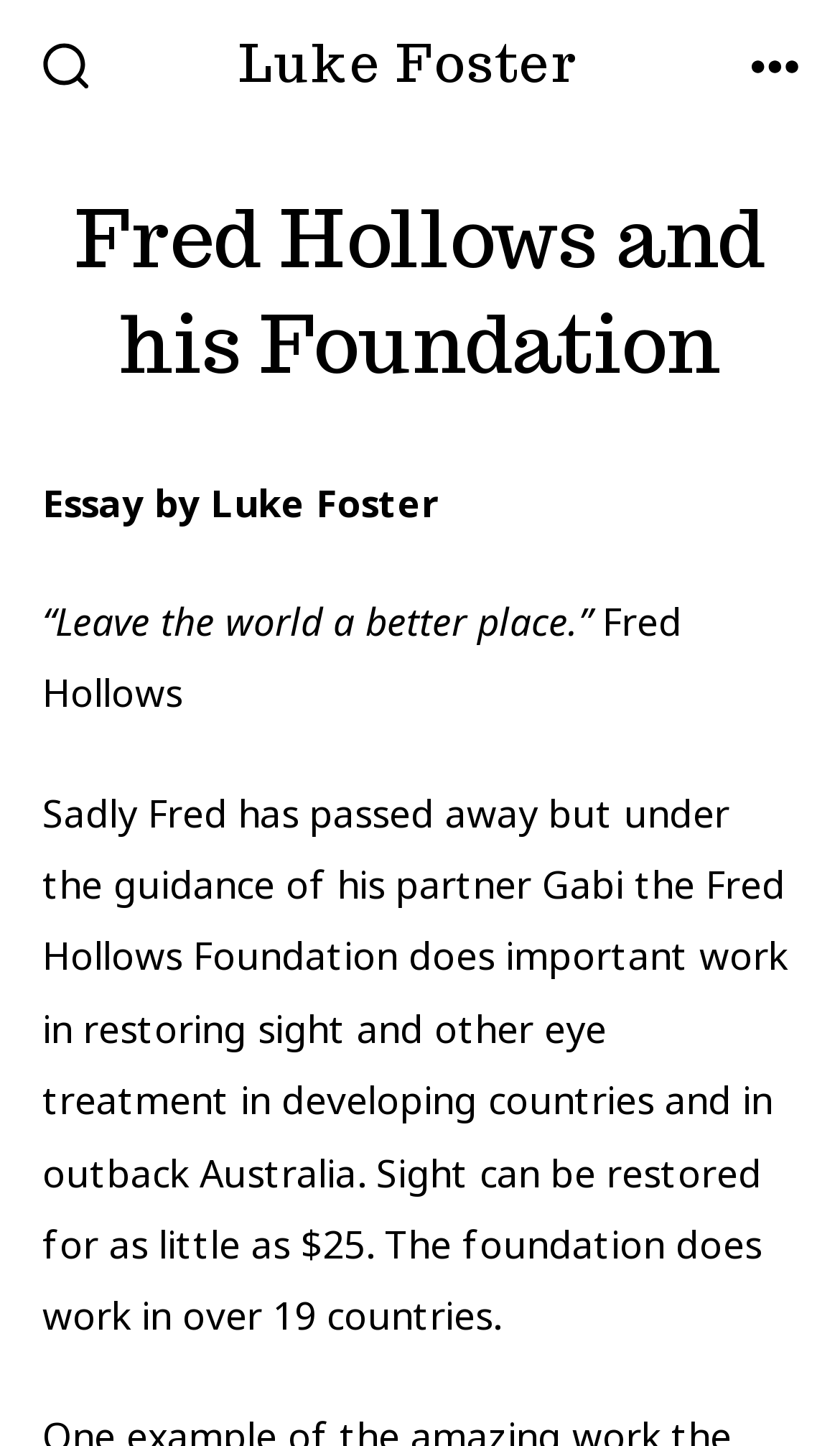Who wrote the essay?
Based on the image, give a one-word or short phrase answer.

Luke Foster